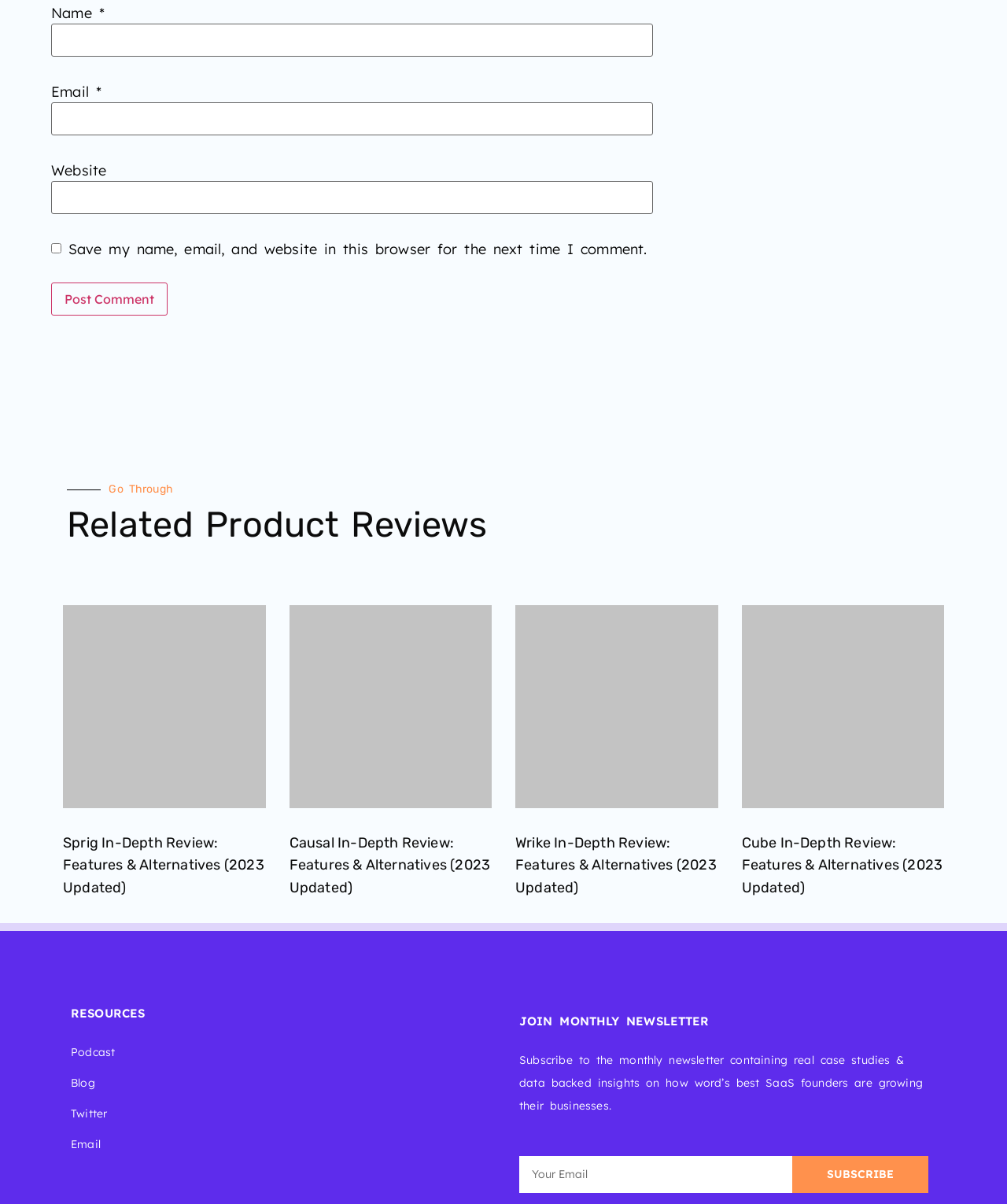Please provide a detailed answer to the question below by examining the image:
How many links are there in the 'RESOURCES' section?

I counted the number of link elements within the section labeled 'RESOURCES' which contains links to 'Podcast', 'Blog', 'Twitter', and 'Email'.